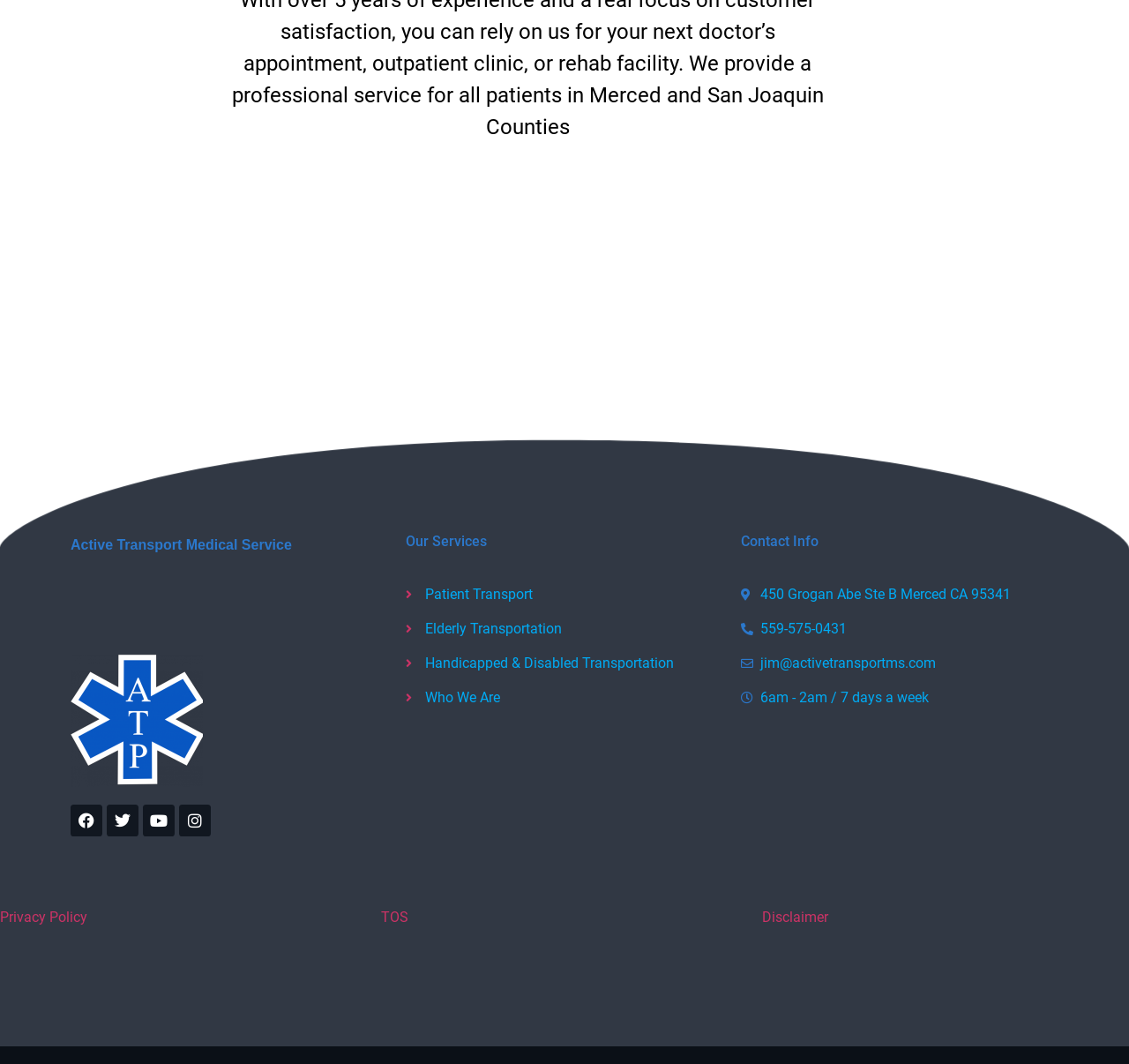Find the bounding box coordinates of the area that needs to be clicked in order to achieve the following instruction: "Call 559-575-0431". The coordinates should be specified as four float numbers between 0 and 1, i.e., [left, top, right, bottom].

[0.656, 0.582, 0.937, 0.601]